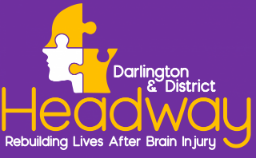What is the shape integrated into the head silhouette?
Give a comprehensive and detailed explanation for the question.

The caption describes the logo as featuring a silhouette of a head with a puzzle piece integrated into its design, symbolizing the complexities of brain health and the importance of inclusion.